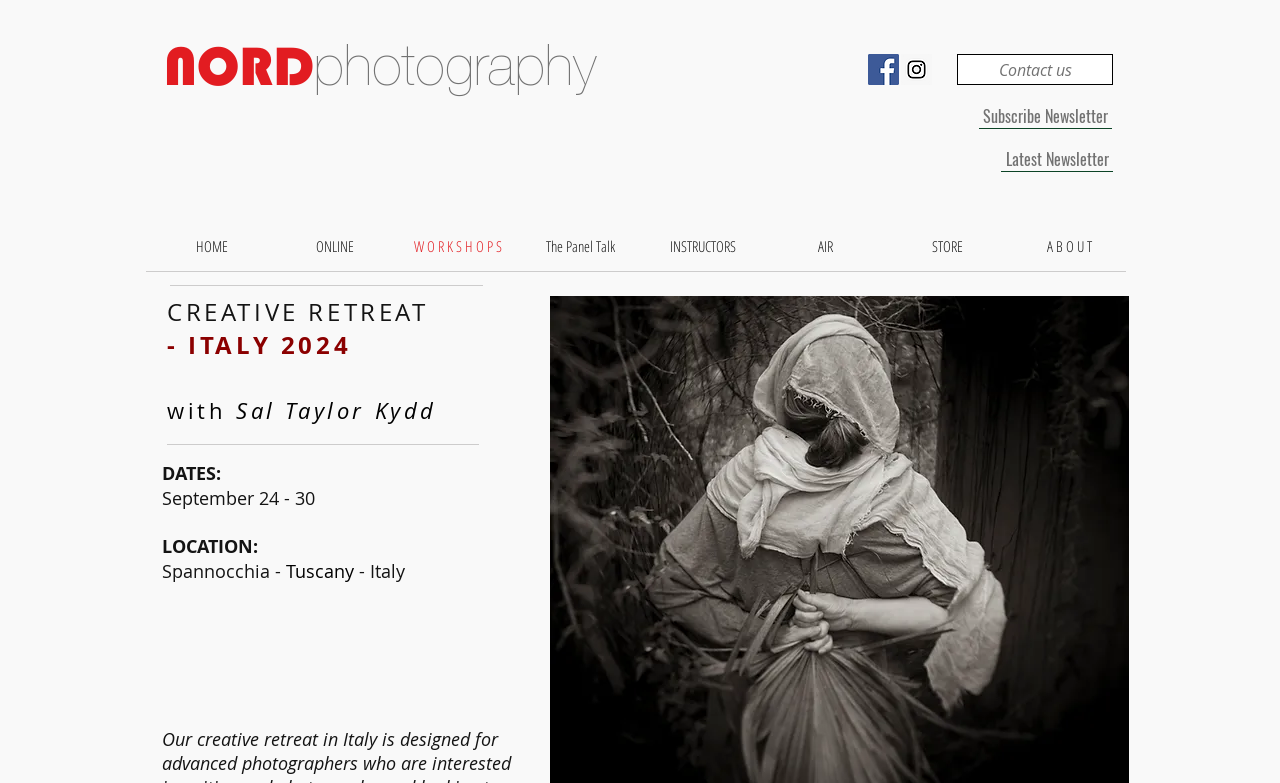Answer this question in one word or a short phrase: Where is the creative retreat event located?

Tuscany, Italy